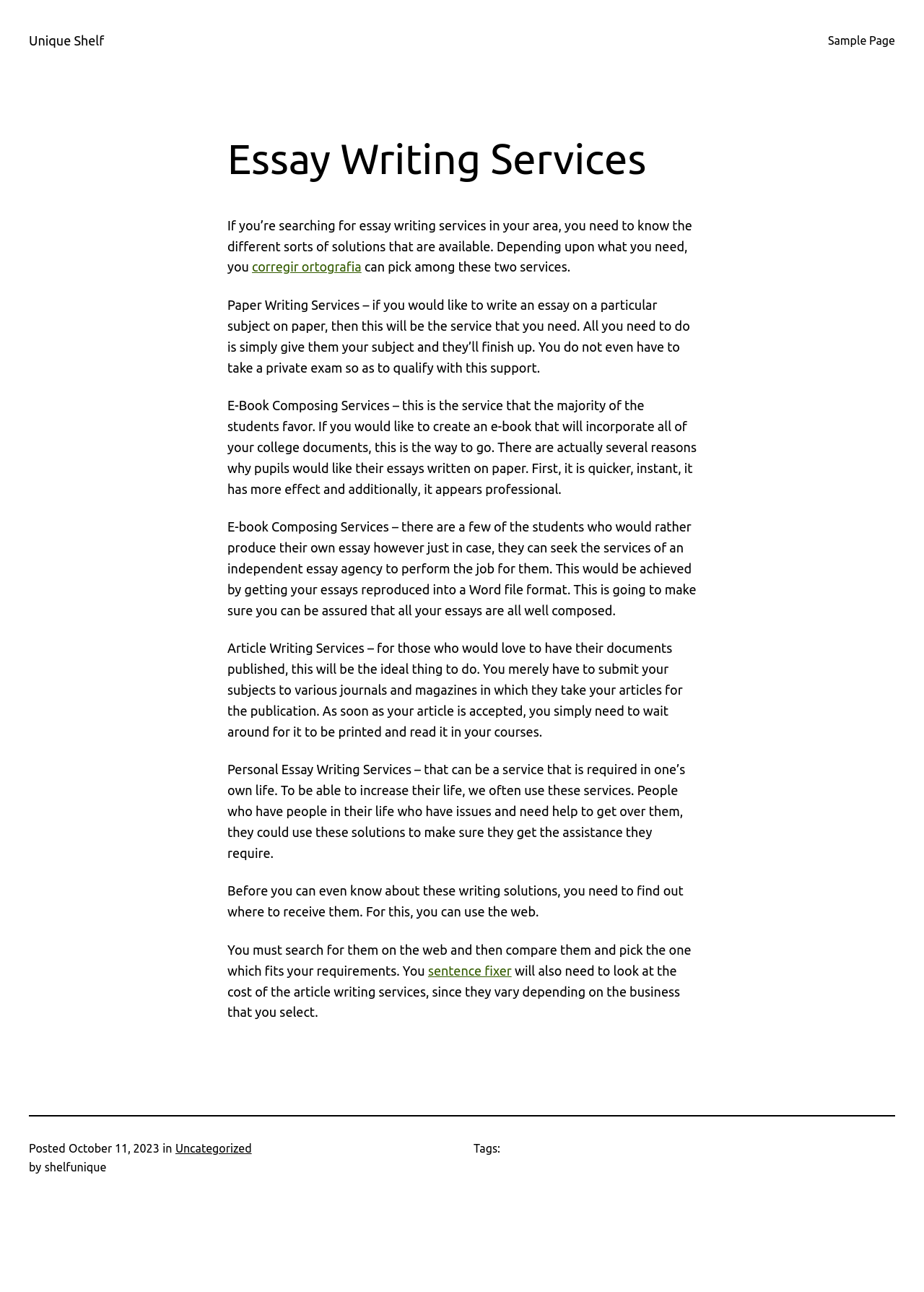Extract the bounding box coordinates for the UI element described by the text: "sentence fixer". The coordinates should be in the form of [left, top, right, bottom] with values between 0 and 1.

[0.463, 0.746, 0.554, 0.757]